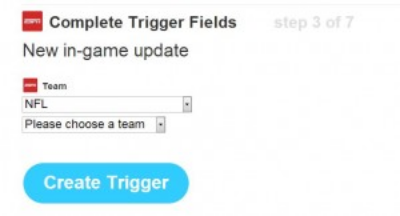Please reply to the following question with a single word or a short phrase:
What is the default selection in the 'Team' dropdown menu?

NFL